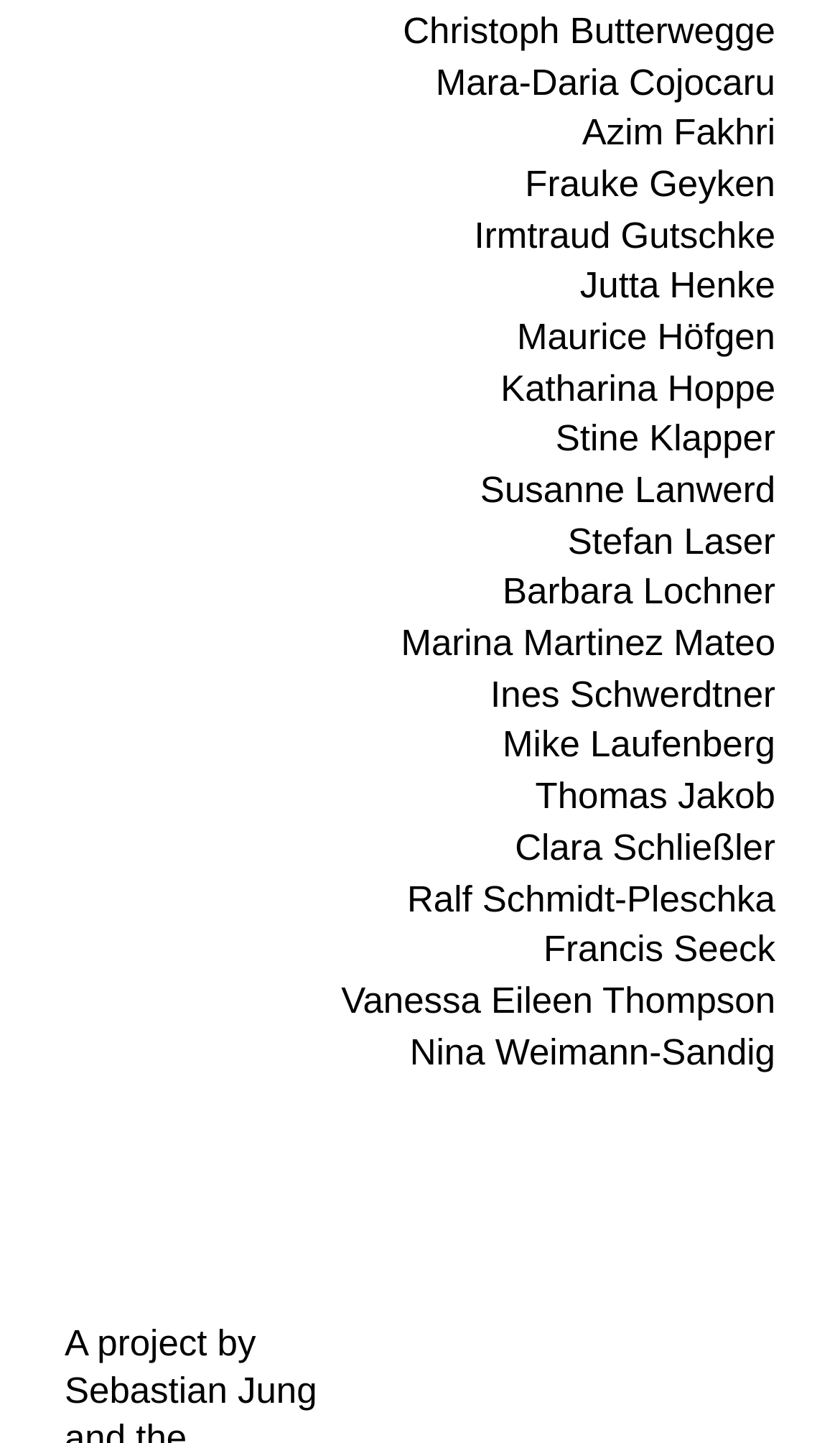Point out the bounding box coordinates of the section to click in order to follow this instruction: "check Frauke Geyken's information".

[0.625, 0.113, 0.923, 0.141]